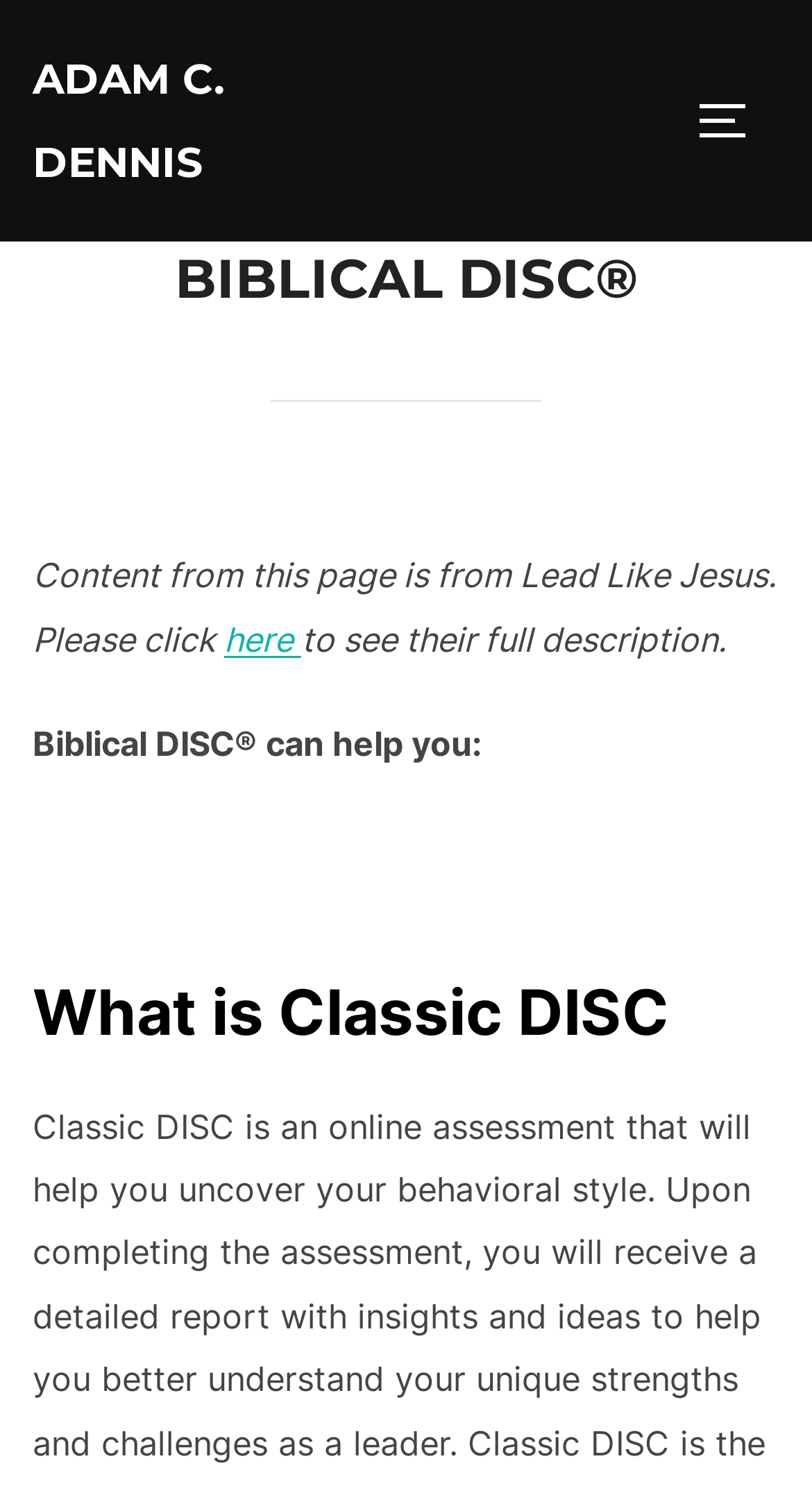Find the bounding box coordinates for the HTML element specified by: "here".

[0.276, 0.416, 0.371, 0.444]